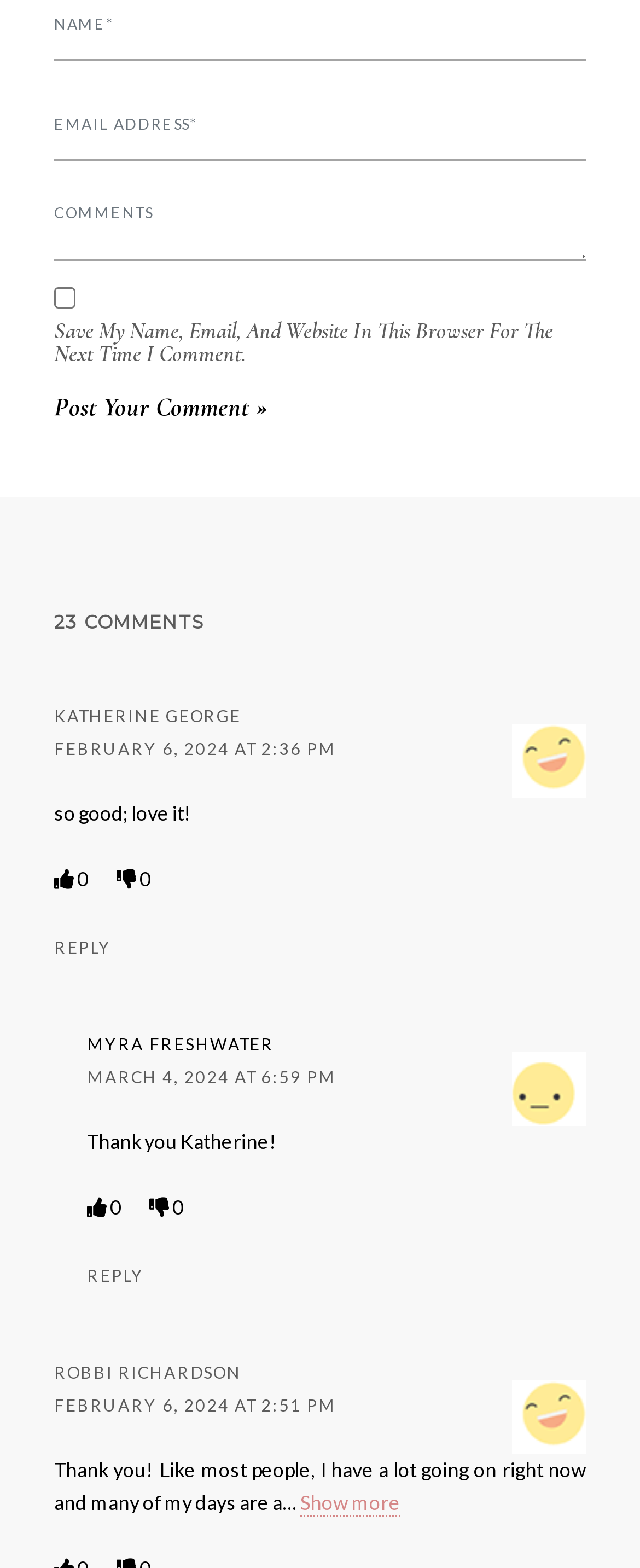Determine the bounding box coordinates for the region that must be clicked to execute the following instruction: "Reply to Katherine George".

[0.085, 0.599, 0.174, 0.61]